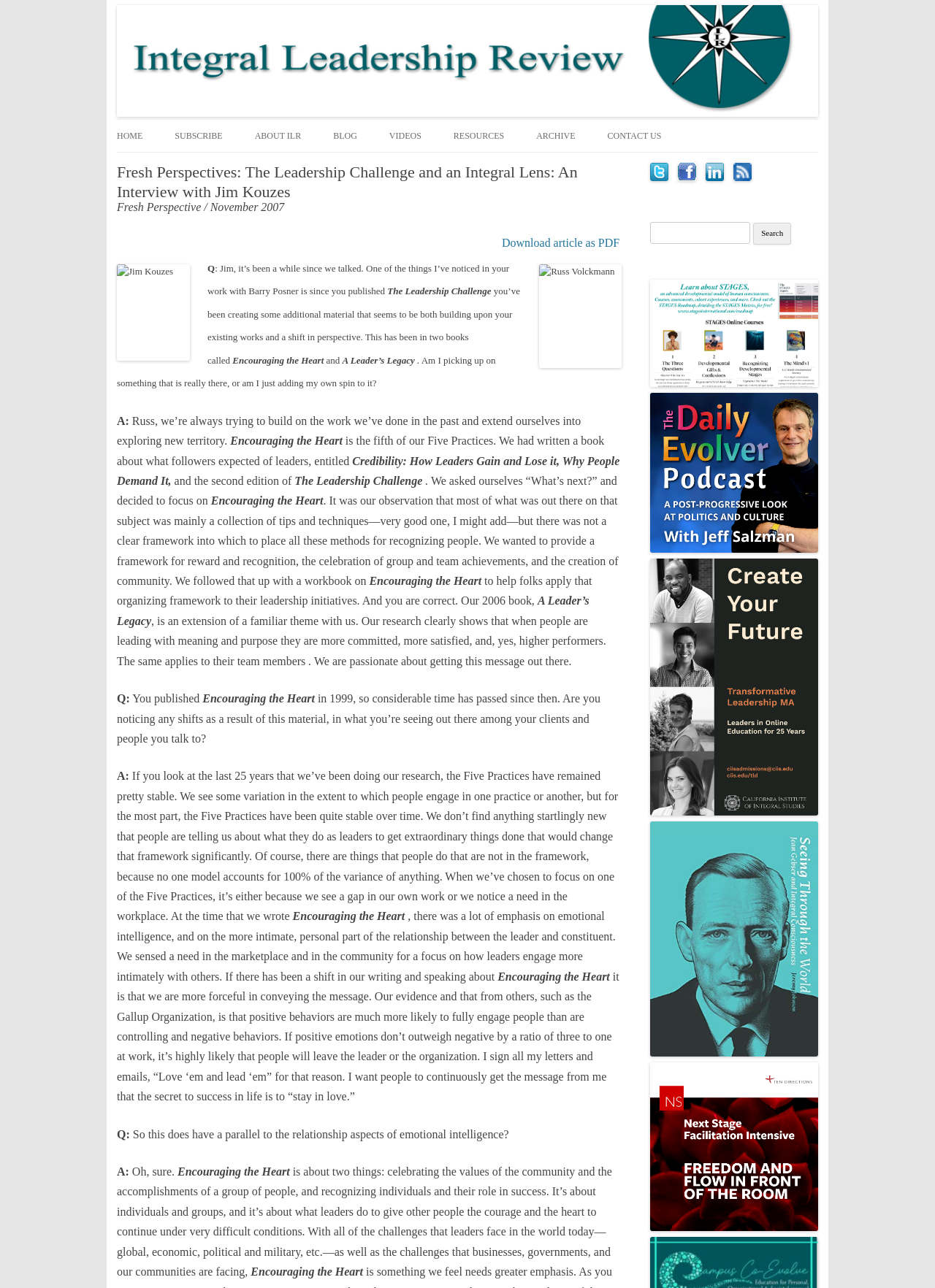What is the purpose of the 'Download article as PDF' link?
Please answer the question with as much detail as possible using the screenshot.

The purpose of the 'Download article as PDF' link can be inferred from its text content, which suggests that clicking on it will allow the user to download the article in PDF format.